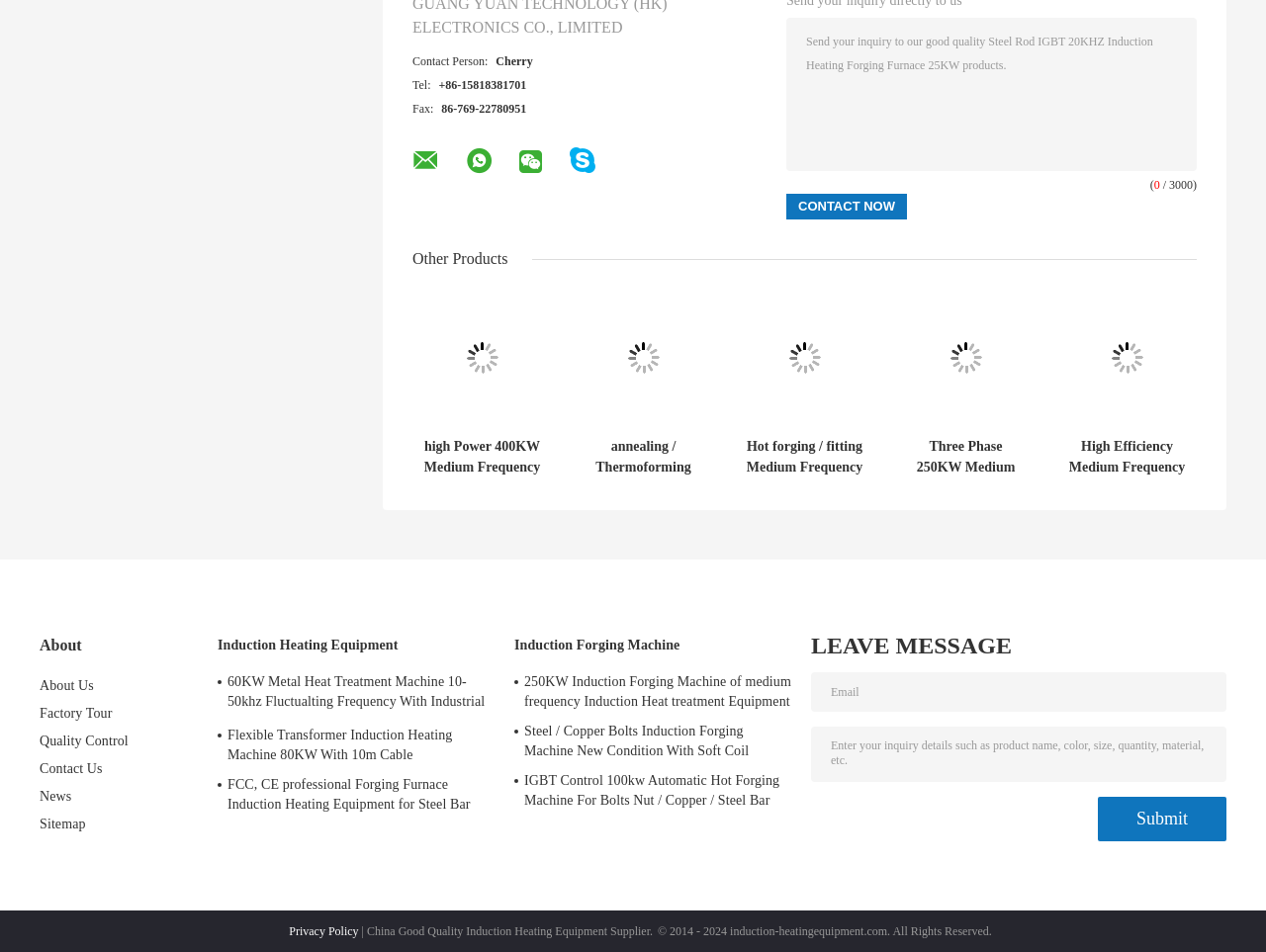What is the company's slogan?
Use the information from the screenshot to give a comprehensive response to the question.

The company's slogan is located at the bottom of the webpage and reads 'China Good Quality Induction Heating Equipment Supplier'. It is likely that this slogan is meant to convey the company's focus on quality and its location in China.